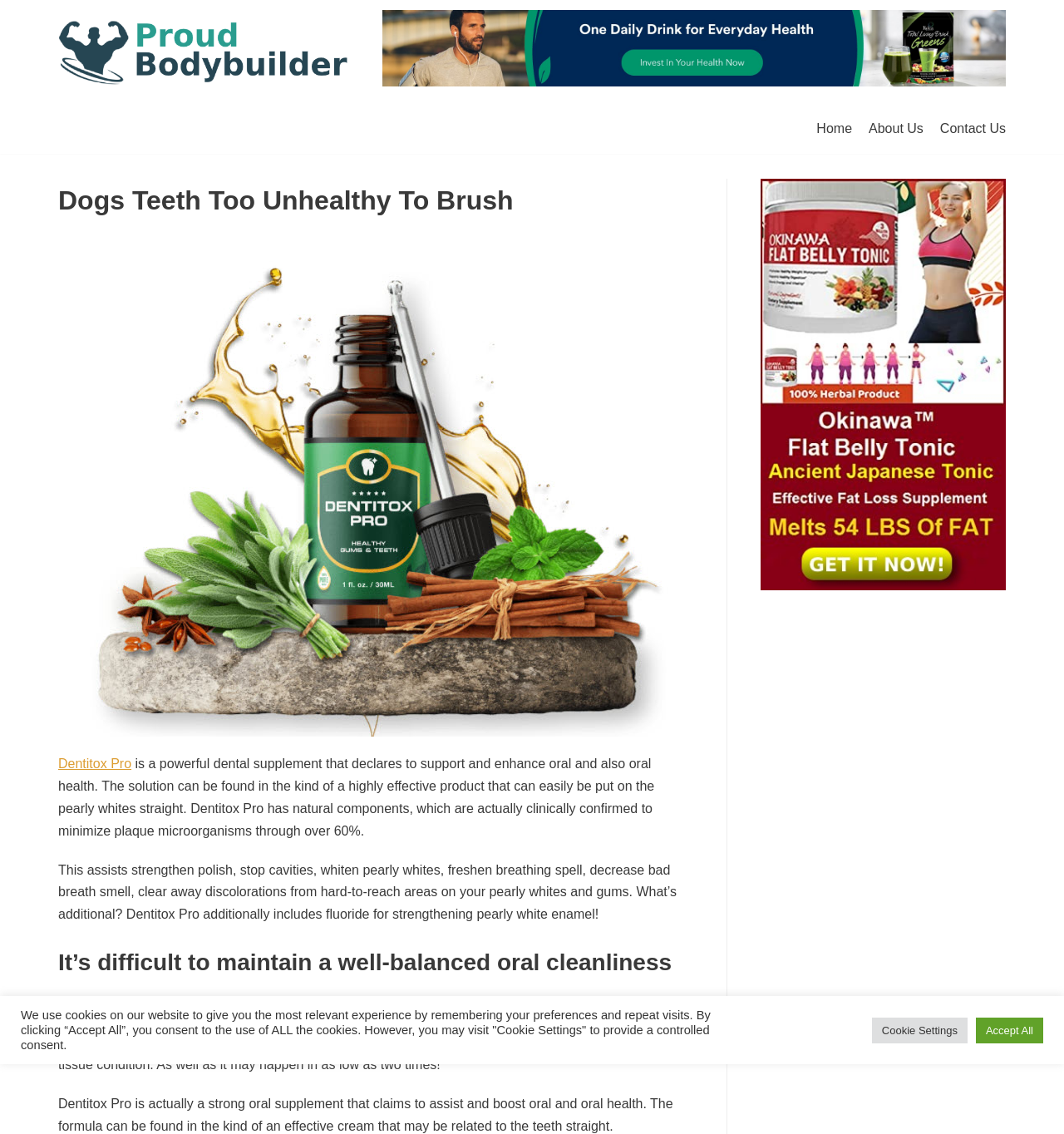Identify the bounding box coordinates of the section that should be clicked to achieve the task described: "Visit the 'Home' page".

[0.767, 0.104, 0.801, 0.123]